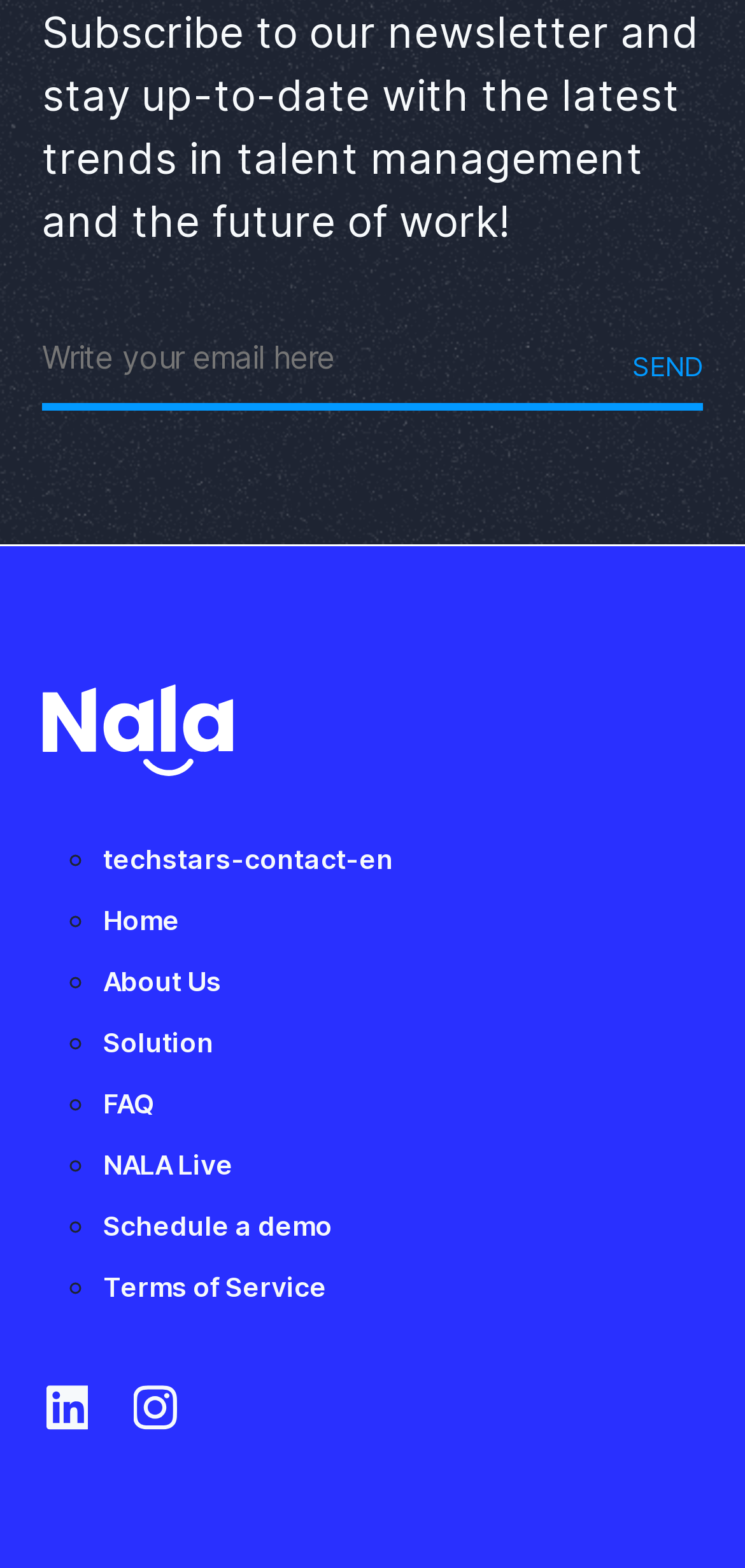Using floating point numbers between 0 and 1, provide the bounding box coordinates in the format (top-left x, top-left y, bottom-right x, bottom-right y). Locate the UI element described here: FAQ

[0.138, 0.693, 0.208, 0.713]